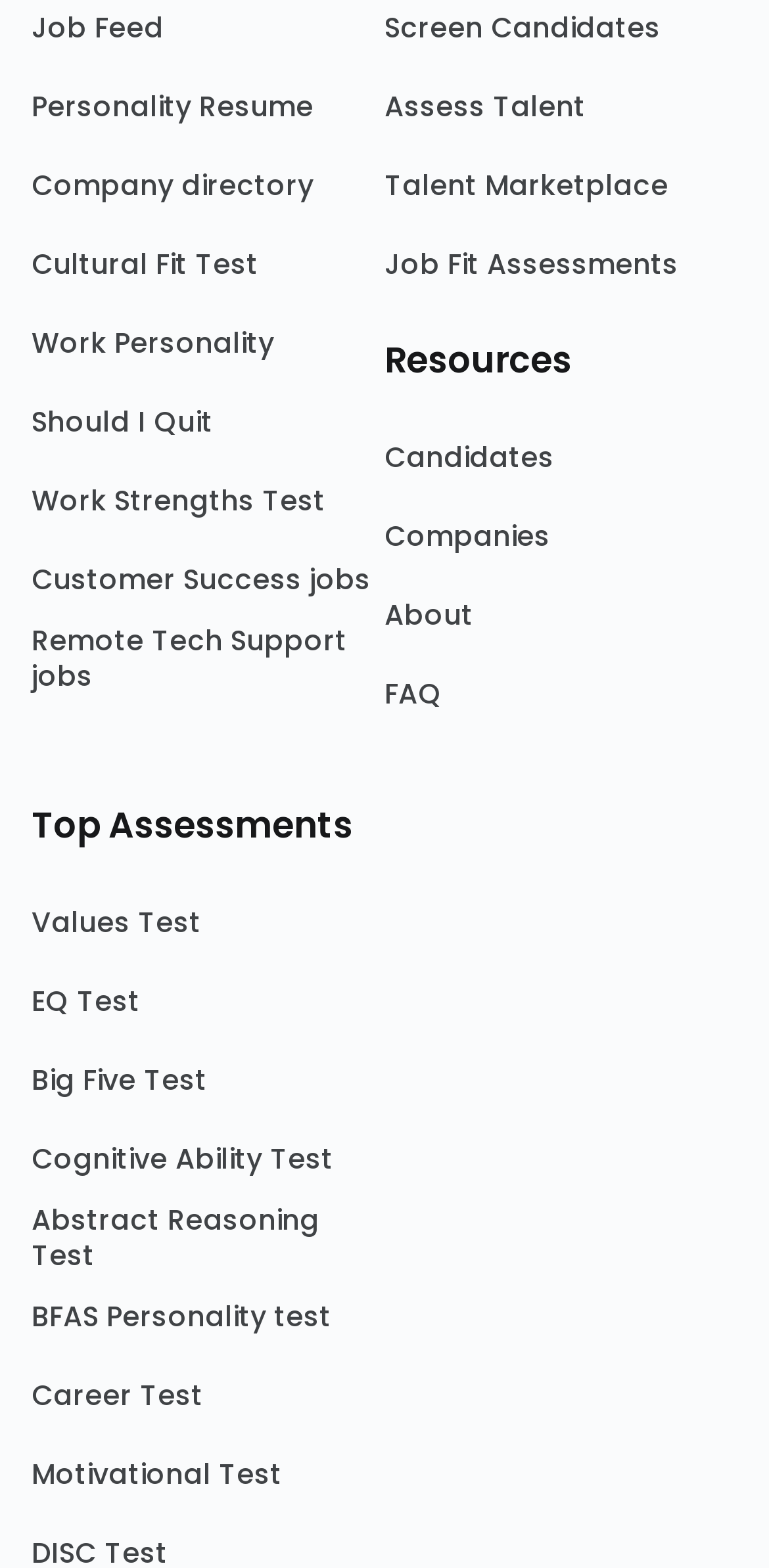Given the element description, predict the bounding box coordinates in the format (top-left x, top-left y, bottom-right x, bottom-right y), using floating point numbers between 0 and 1: EQ Test

[0.041, 0.623, 0.5, 0.673]